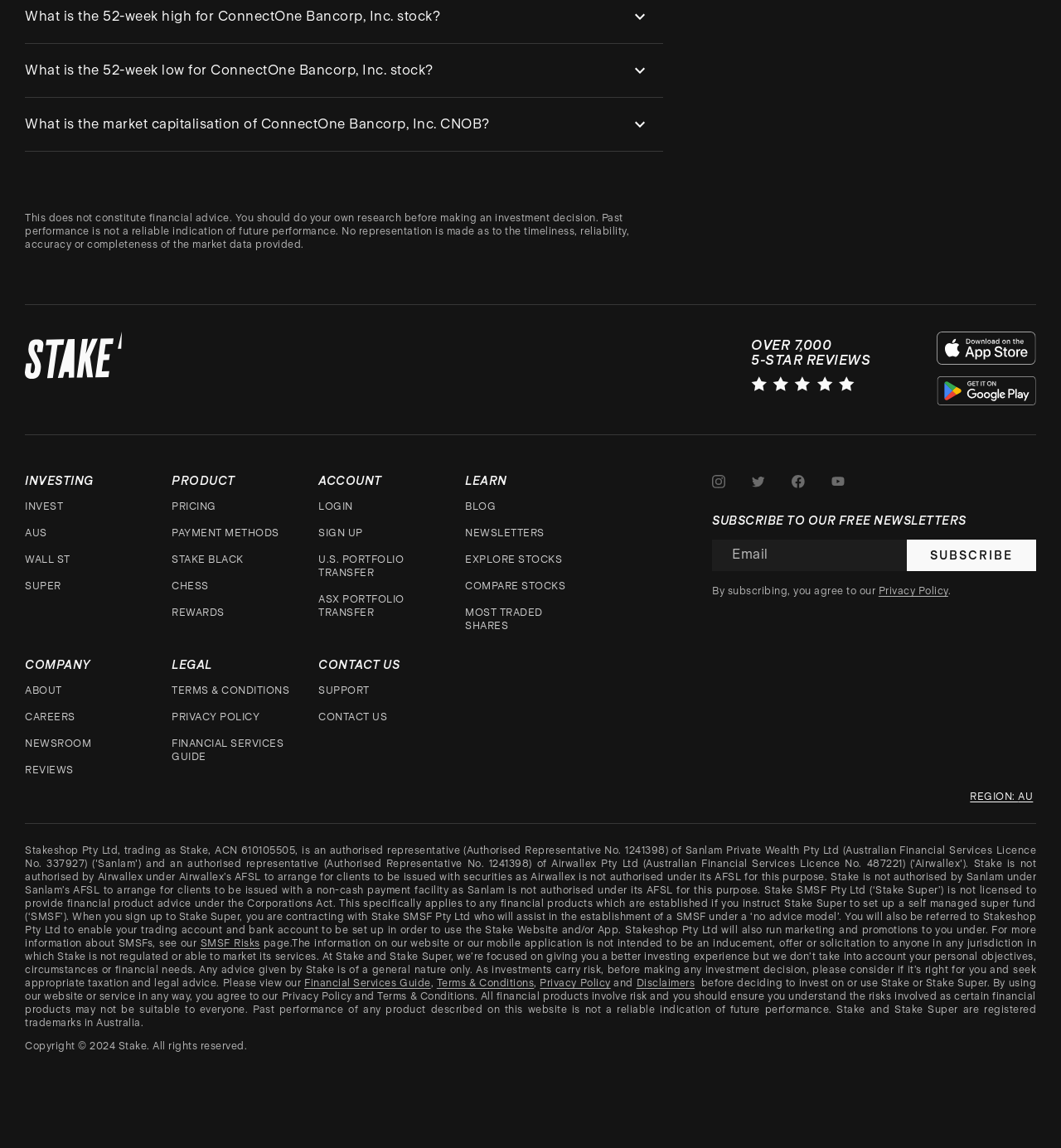What is the warning about at the top of the webpage?
Based on the visual information, provide a detailed and comprehensive answer.

The warning at the top of the webpage states that the information provided does not constitute financial advice, and users should do their own research before making an investment decision, highlighting the importance of responsible investing.